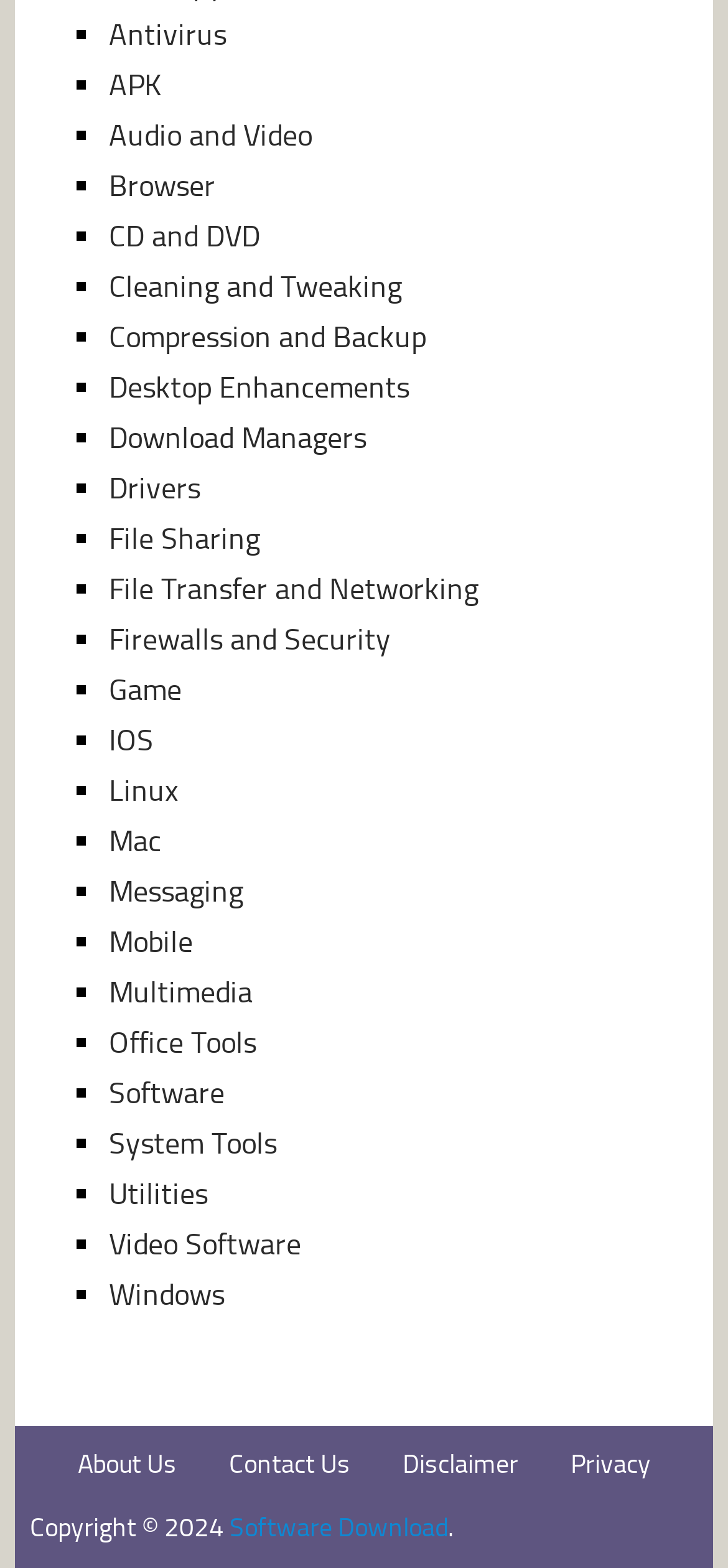Could you determine the bounding box coordinates of the clickable element to complete the instruction: "Click on Antivirus"? Provide the coordinates as four float numbers between 0 and 1, i.e., [left, top, right, bottom].

[0.15, 0.011, 0.311, 0.034]